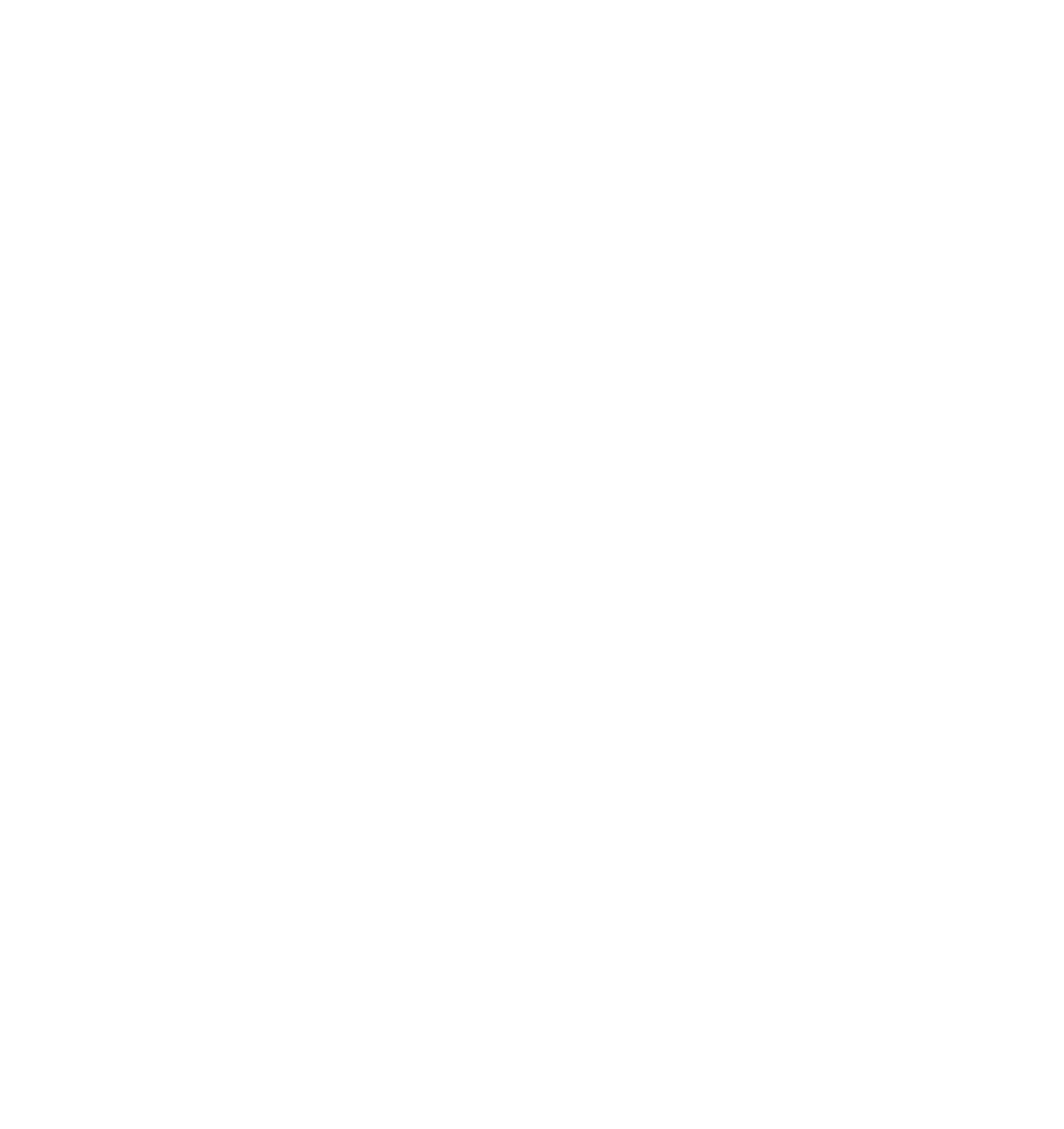Please determine the bounding box coordinates for the element that should be clicked to follow these instructions: "View 'What Type of Government Structure Works Best?' news".

[0.096, 0.462, 0.233, 0.552]